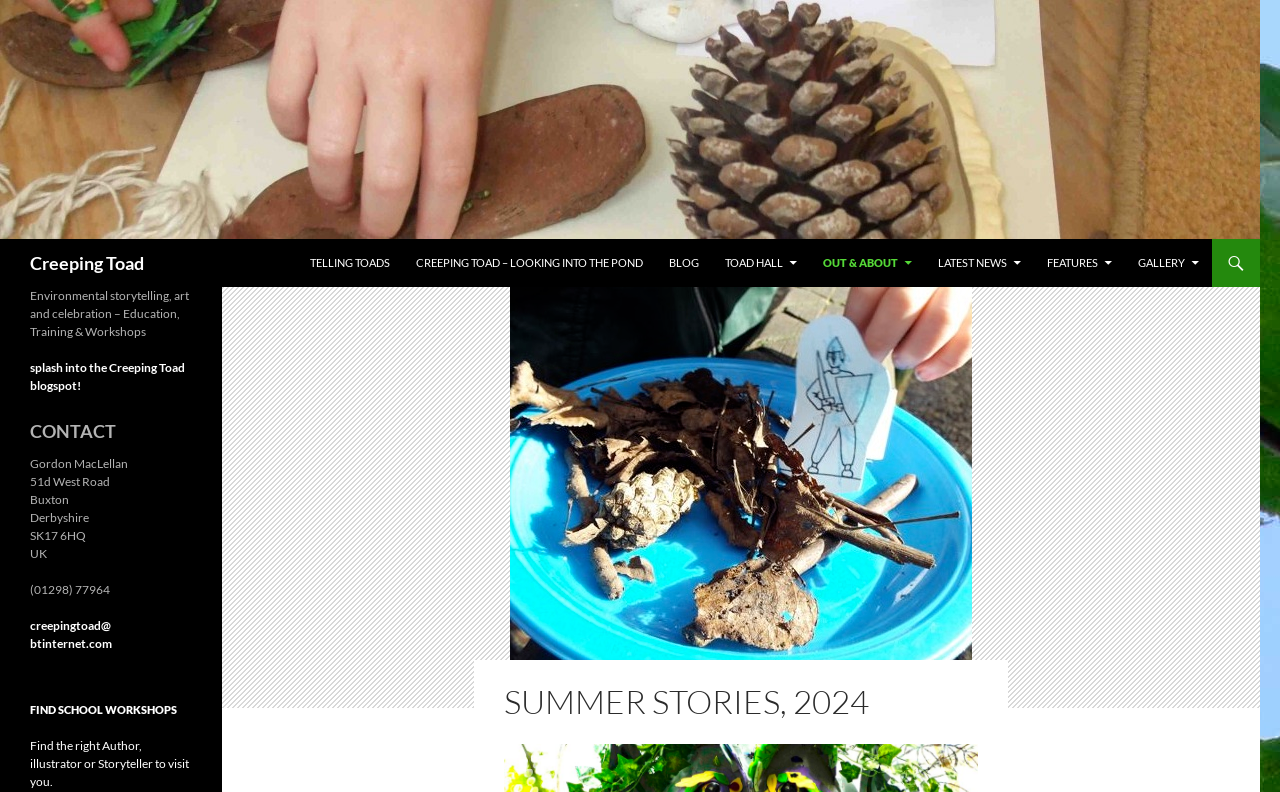Please determine the bounding box coordinates of the element's region to click in order to carry out the following instruction: "Click the 'Book' link". The coordinates should be four float numbers between 0 and 1, i.e., [left, top, right, bottom].

None